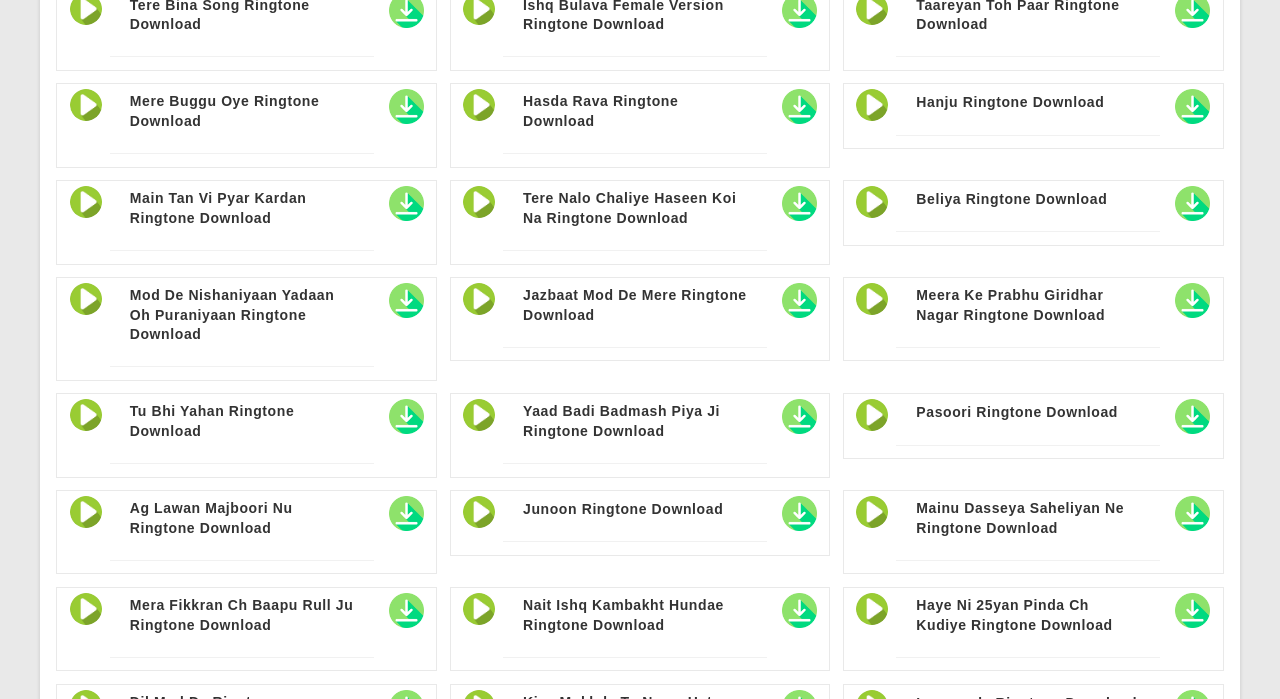Can you find the bounding box coordinates for the element that needs to be clicked to execute this instruction: "Download Hasda Rava Ringtone"? The coordinates should be given as four float numbers between 0 and 1, i.e., [left, top, right, bottom].

[0.611, 0.001, 0.638, 0.024]